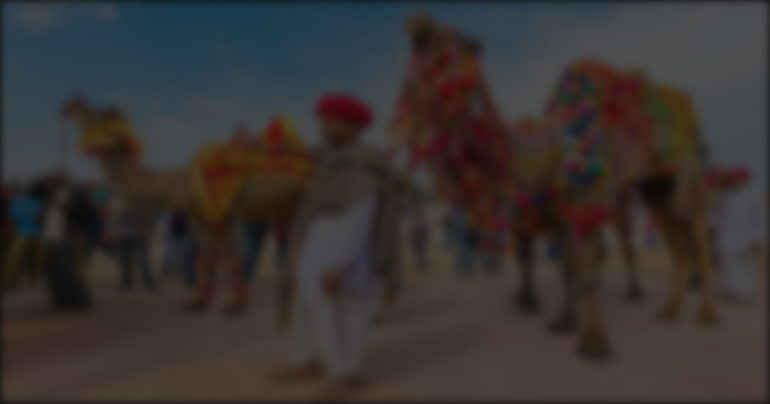Please respond to the question with a concise word or phrase:
What is the purpose of the Camel Fair in Pushkar?

Annual celebration